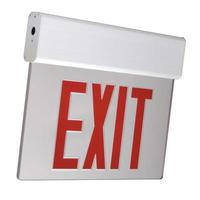Thoroughly describe everything you see in the image.

The image features a LED exit sign designed for clear visibility and safety in buildings. The sign prominently displays the word "EXIT" in bold red letters against a contrasting background, ensuring it stands out in emergency situations. Its sleek, modern design includes a white housing that fits seamlessly into various architectural styles, making it suitable for both commercial and residential environments. This exit sign is likely to be part of safety regulations, guiding individuals to safety during emergencies by highlighting exit routes effectively. Suitable for use in areas requiring compliance with fire and safety codes, this dependable LED exit sign combines functionality with a contemporary aesthetic.